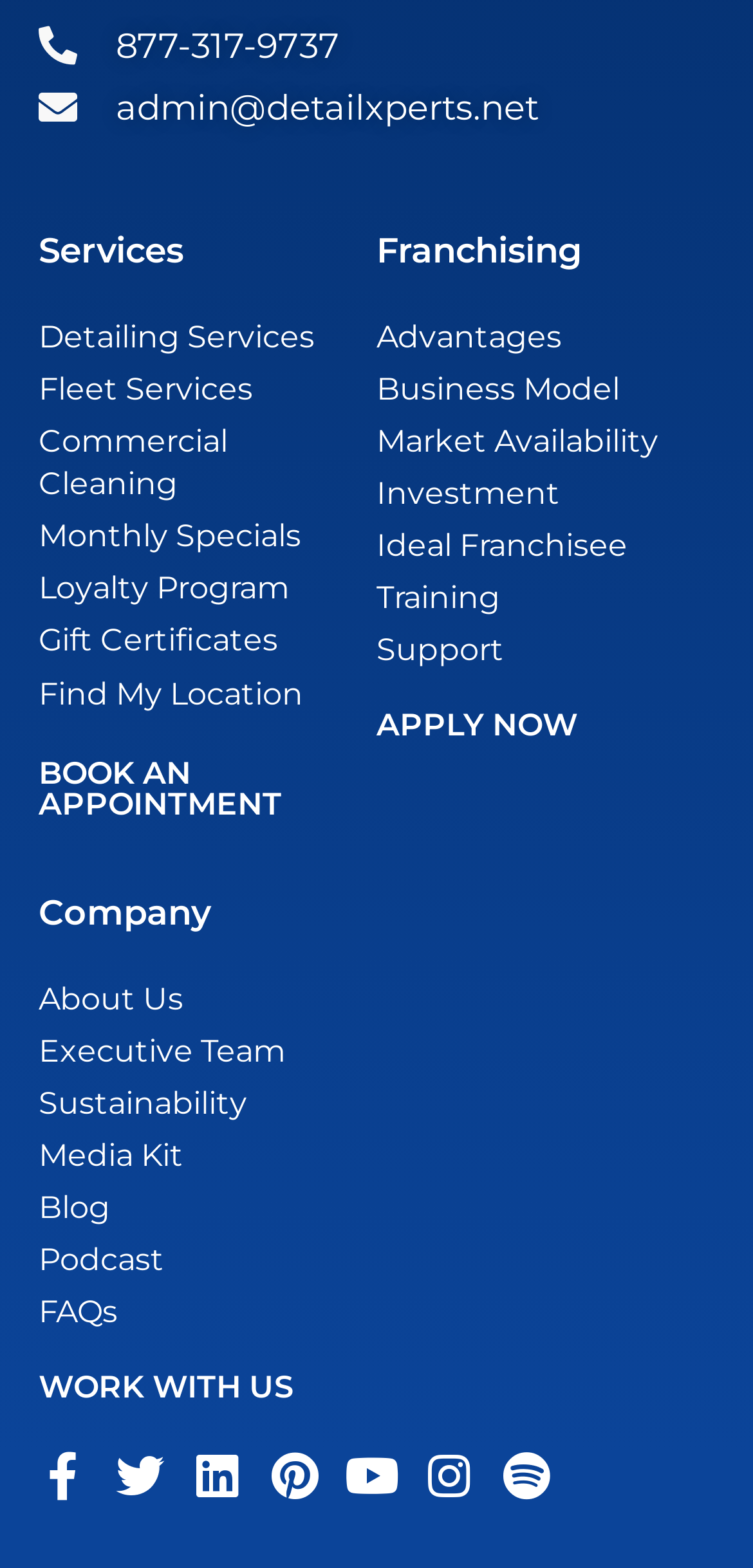Given the description: "Find My Location", determine the bounding box coordinates of the UI element. The coordinates should be formatted as four float numbers between 0 and 1, [left, top, right, bottom].

[0.051, 0.428, 0.474, 0.459]